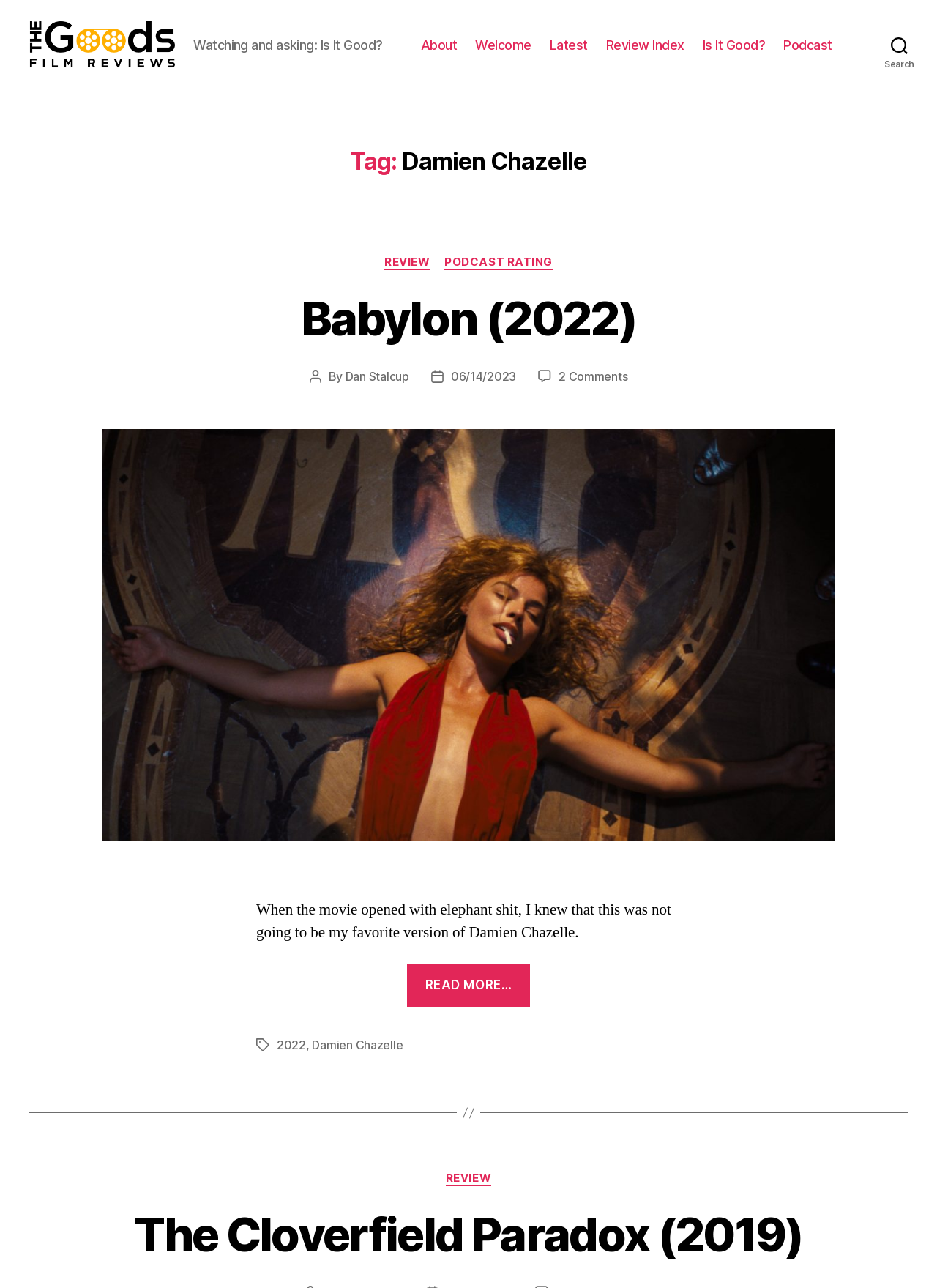Find the bounding box coordinates for the area you need to click to carry out the instruction: "Read the review of 'Babylon (2022)'". The coordinates should be four float numbers between 0 and 1, indicated as [left, top, right, bottom].

[0.321, 0.256, 0.679, 0.3]